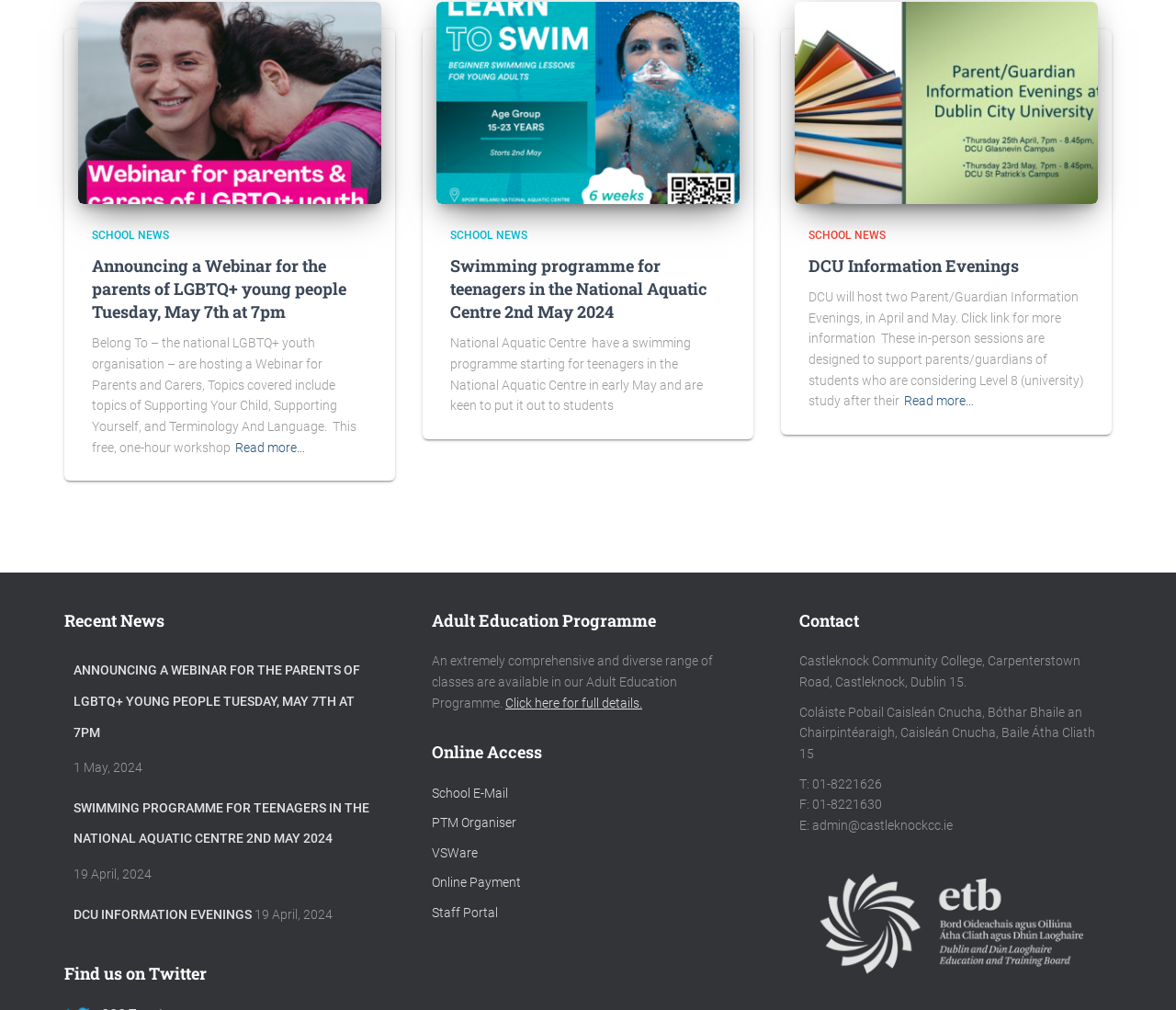Given the element description "VSWare", identify the bounding box of the corresponding UI element.

[0.367, 0.837, 0.406, 0.851]